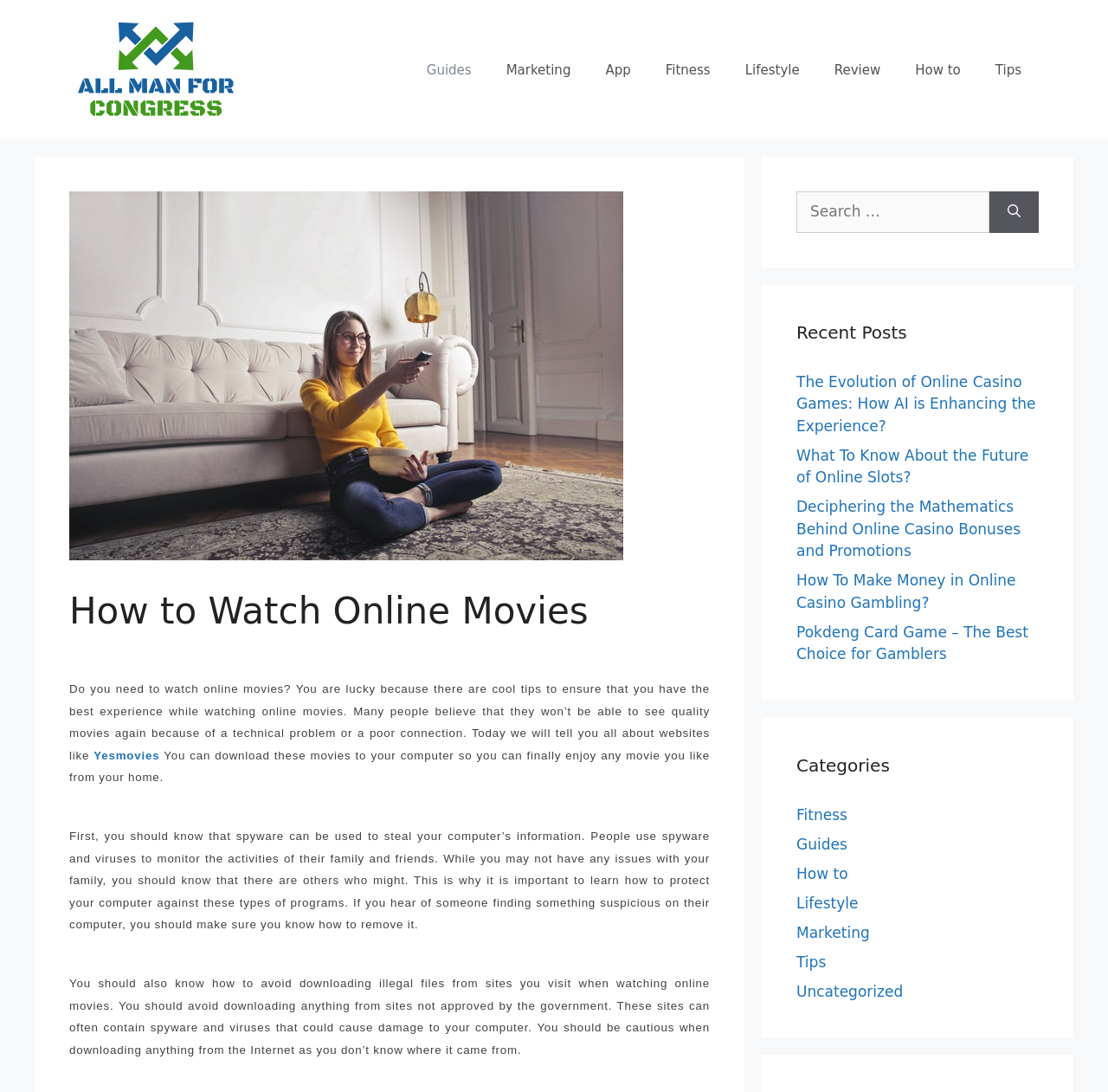Determine the bounding box coordinates of the region that needs to be clicked to achieve the task: "Explore the 'Fitness' category".

[0.719, 0.738, 0.765, 0.754]